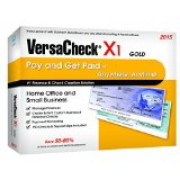Summarize the image with a detailed caption.

The image showcases the packaging for "VersaCheck X1 Gold," a software solution designed for managing checks and financial transactions. The product is marketed as suitable for home offices and small businesses, promoting its ability to help users "Pay and Get Paid Anywhere Anytime." The packaging prominently features a mock-up of checks being printed, highlighting the software's functionality in creating and processing financial documents. Additionally, the box emphasizes potential savings of 50-60% compared to traditional check writing methods, making it an appealing choice for budget-conscious individuals and enterprises alike.